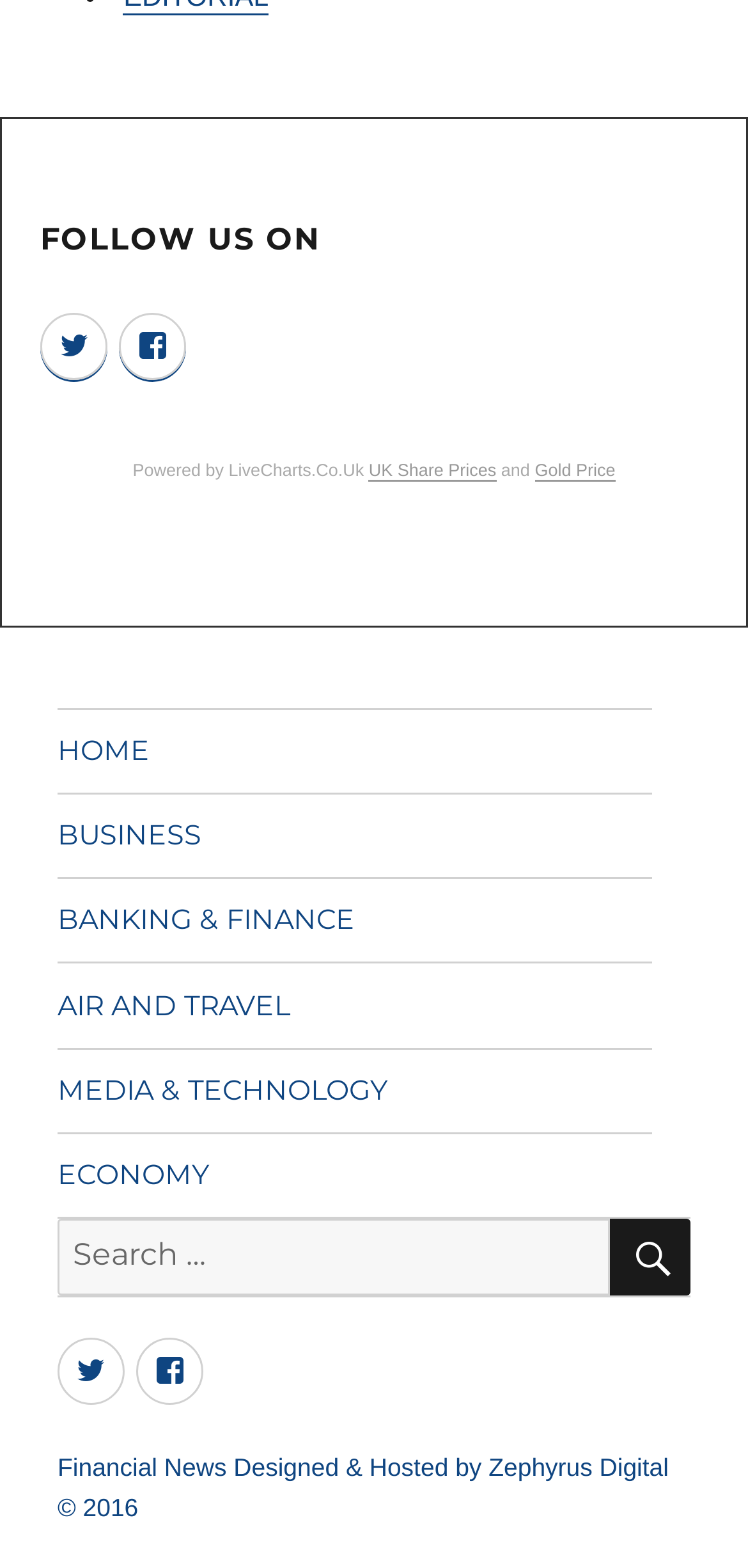Answer the question in a single word or phrase:
How many social media links are in the sidebar?

2